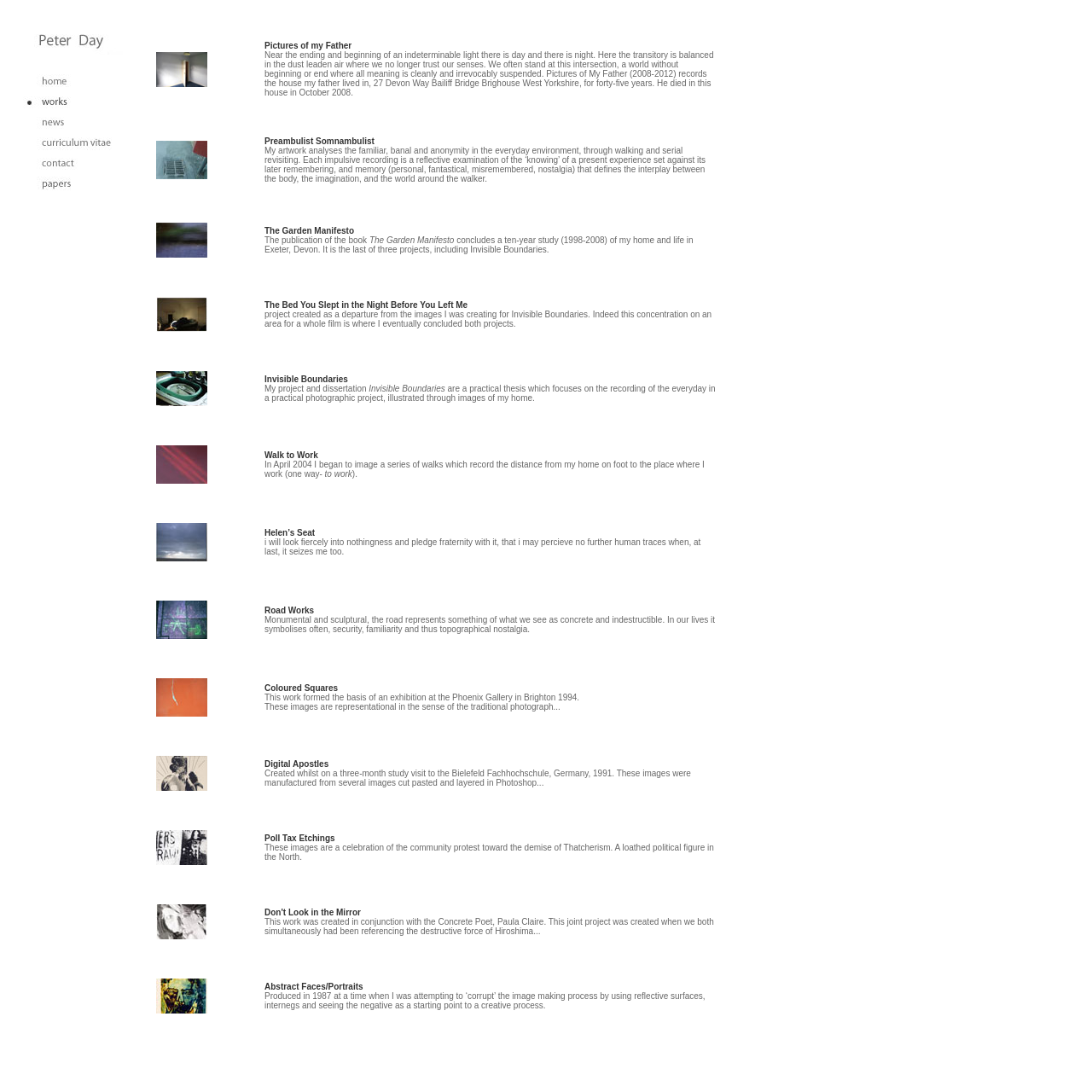Respond to the following question with a brief word or phrase:
How many artworks are displayed on the webpage?

9